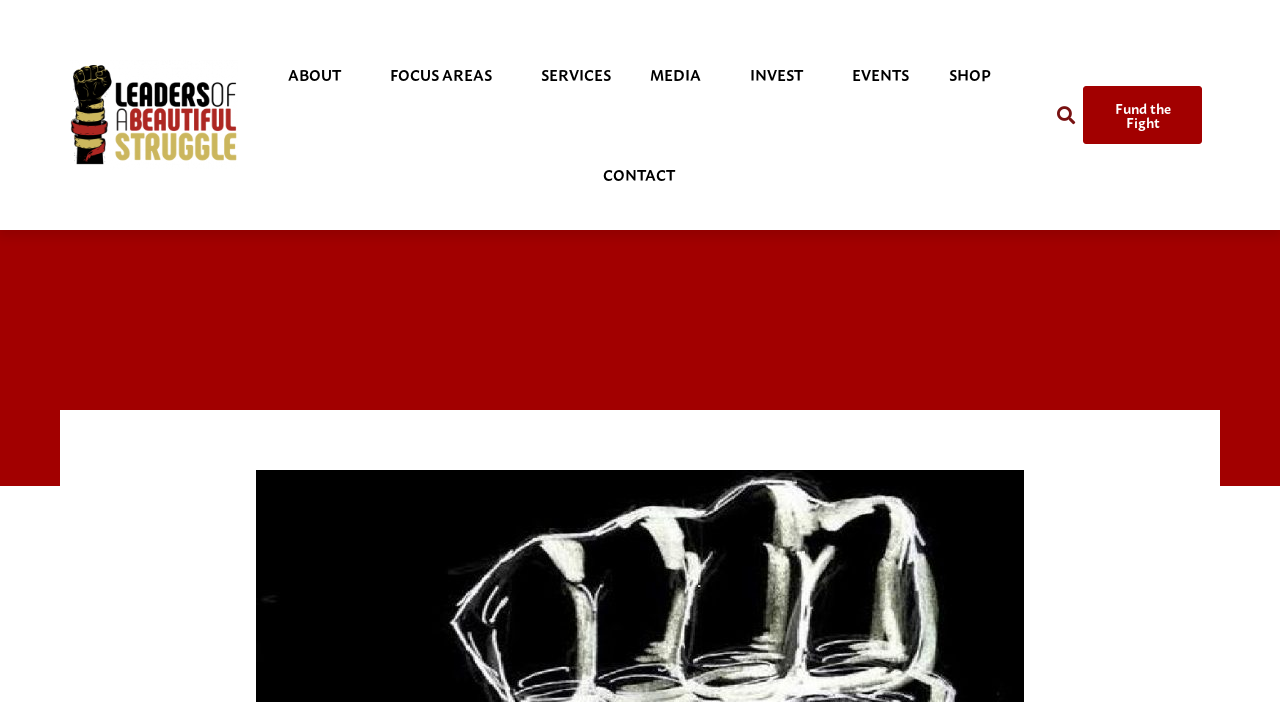Generate a comprehensive caption for the webpage you are viewing.

The webpage is titled "FOLLOW UP: White power and Black voices - Leaders of a Beautiful Struggle". At the top left corner, there is a logo of "LBS" (Leaders of a Beautiful Struggle) which is an image and also a link. 

To the right of the logo, there is a navigation menu consisting of 7 links: "ABOUT", "FOCUS AREAS", "SERVICES", "MEDIA", "INVEST", "EVENTS", and "SHOP". These links are positioned horizontally and are evenly spaced. 

Below the navigation menu, there is a "CONTACT" link positioned at the top right corner. Next to it, there is a search bar with a "Search" button. 

At the top right corner, there is a call-to-action link "Fund the Fight". 

The webpage appears to be discussing a topic related to social justice, with the meta description mentioning "Dayvon" and "Pam Block-Brier", suggesting that it may be a follow-up article or response to a previous discussion.